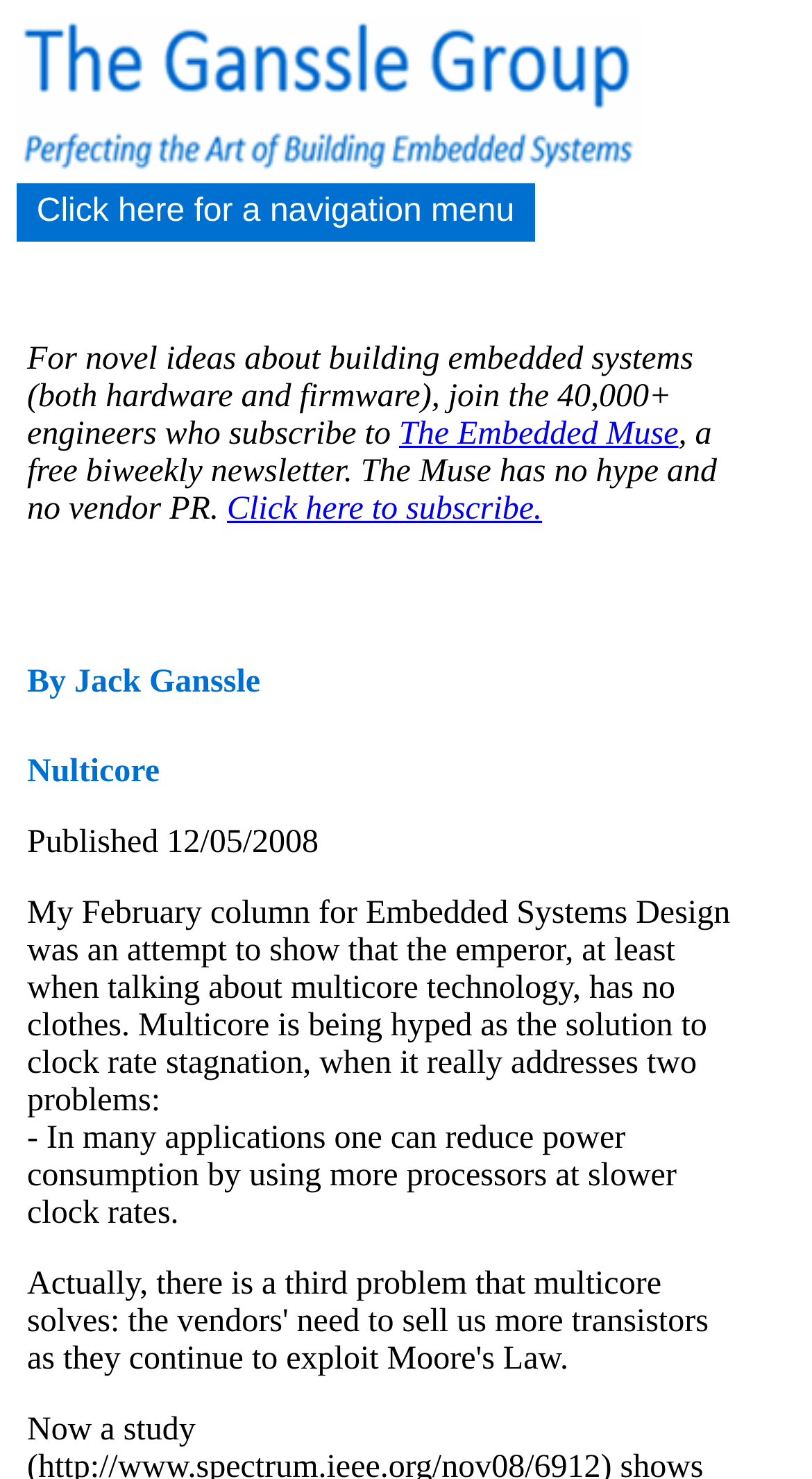When was this article published?
Can you give a detailed and elaborate answer to the question?

The publication date is mentioned in the static text 'Published 12/05/2008' which is located below the author's name.